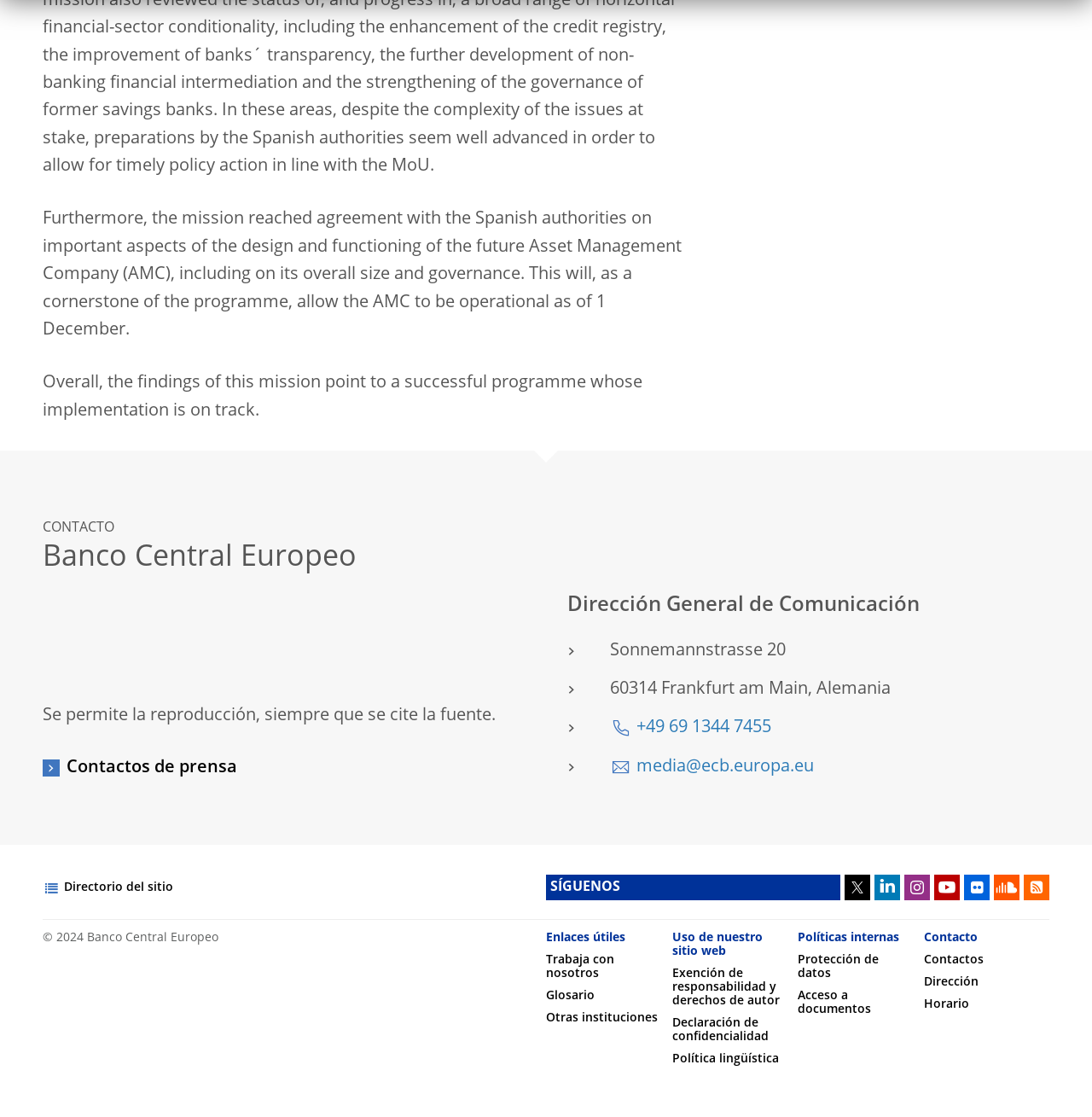Find the bounding box coordinates of the element you need to click on to perform this action: 'Explore the glossary'. The coordinates should be represented by four float values between 0 and 1, in the format [left, top, right, bottom].

[0.5, 0.886, 0.545, 0.897]